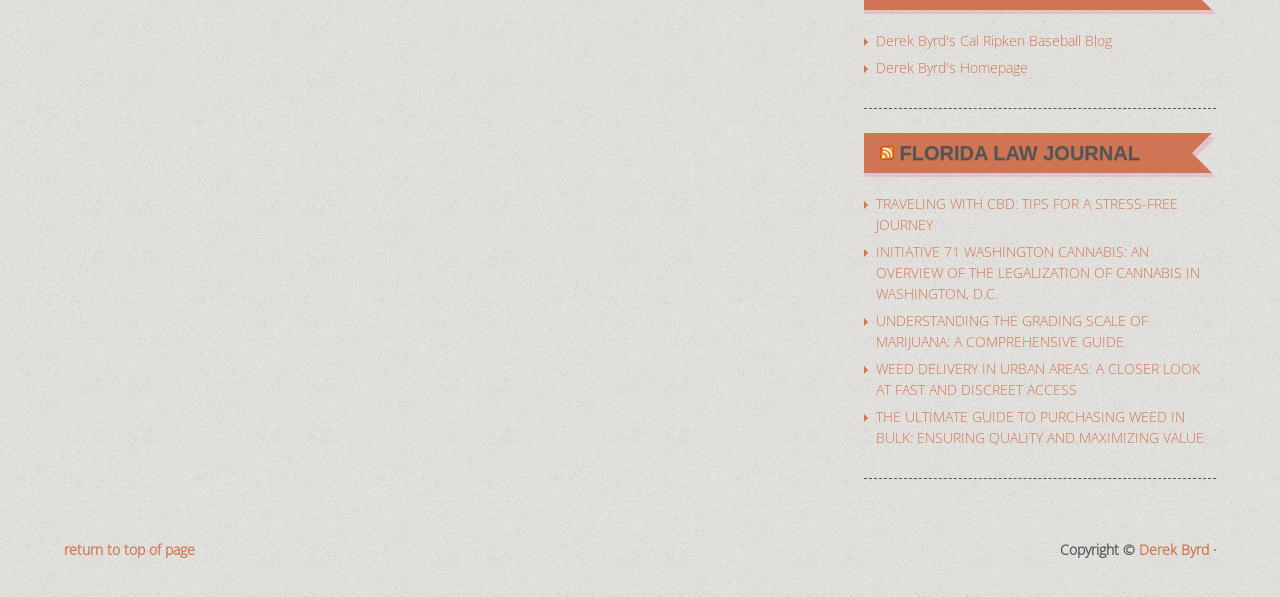Identify the bounding box coordinates necessary to click and complete the given instruction: "Visit the 'Contact' page".

None